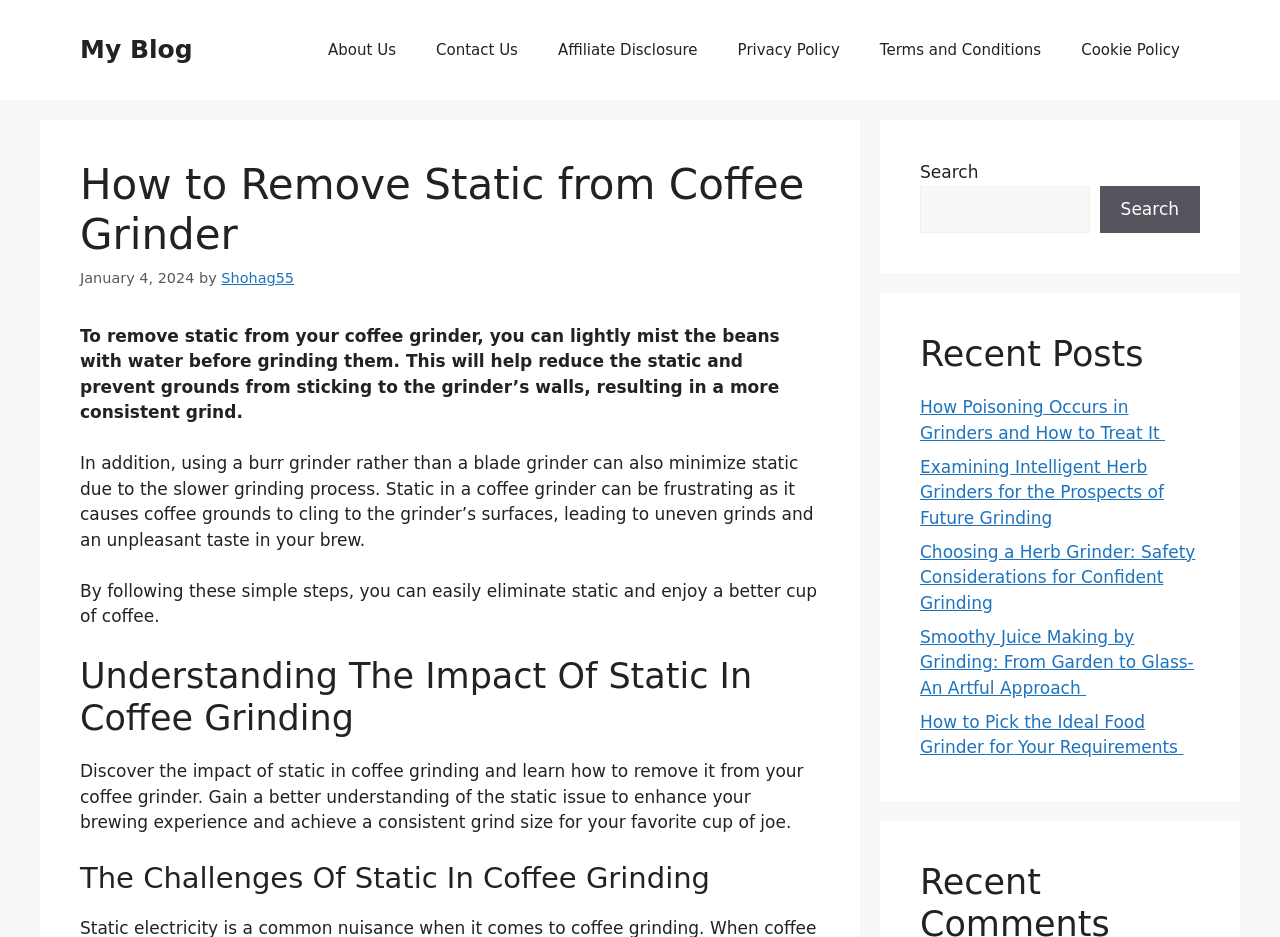Please identify the bounding box coordinates of the area that needs to be clicked to fulfill the following instruction: "Search for a topic."

[0.719, 0.198, 0.851, 0.249]